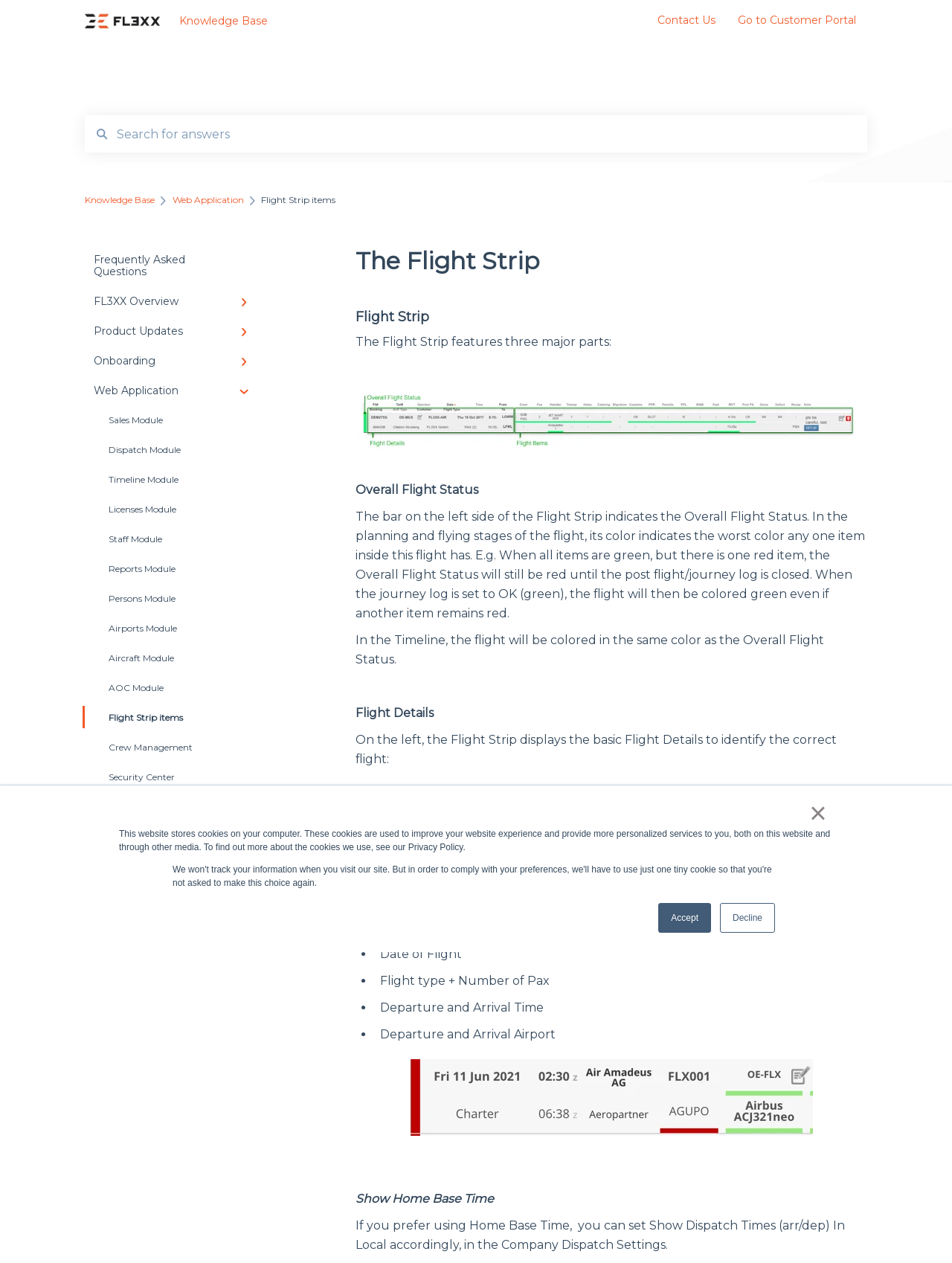Identify the bounding box coordinates for the region to click in order to carry out this instruction: "Go to Web Application". Provide the coordinates using four float numbers between 0 and 1, formatted as [left, top, right, bottom].

[0.181, 0.154, 0.256, 0.163]